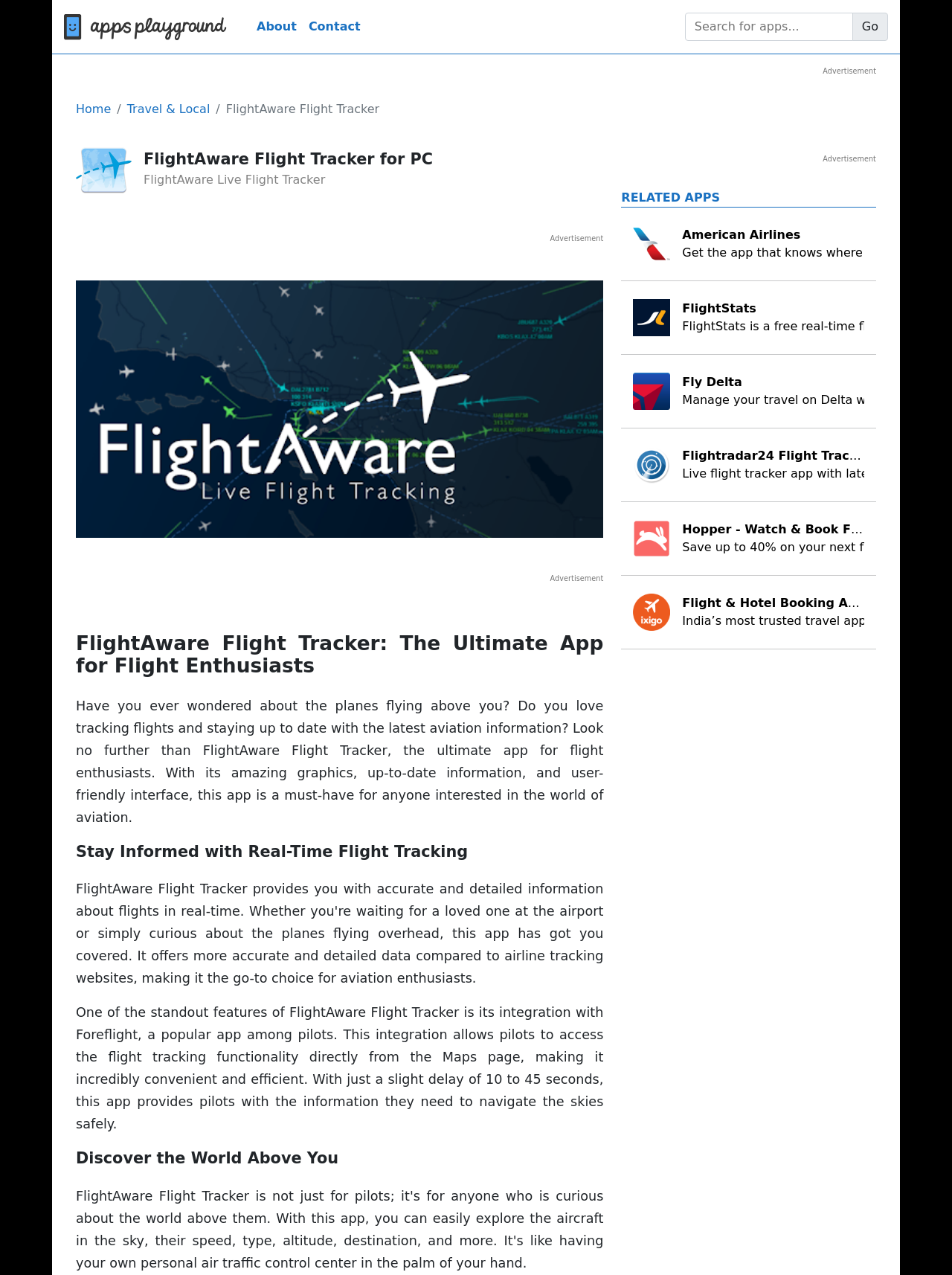Find the bounding box coordinates for the area that should be clicked to accomplish the instruction: "Click on 'Alberta University of the Arts | Scholarships | Tuition fees | Admission | Application'".

None